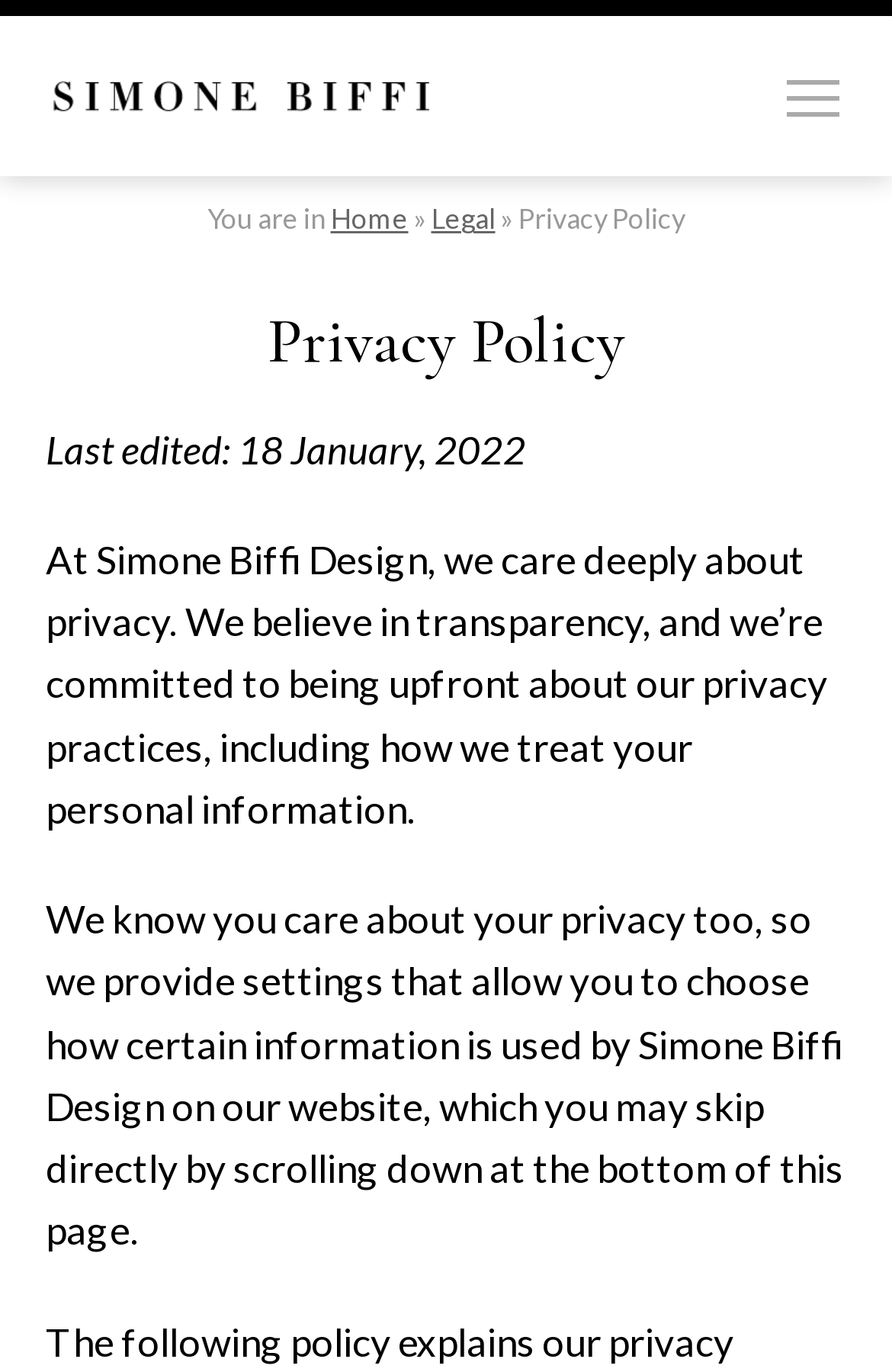Bounding box coordinates are specified in the format (top-left x, top-left y, bottom-right x, bottom-right y). All values are floating point numbers bounded between 0 and 1. Please provide the bounding box coordinate of the region this sentence describes: Home

[0.371, 0.147, 0.458, 0.172]